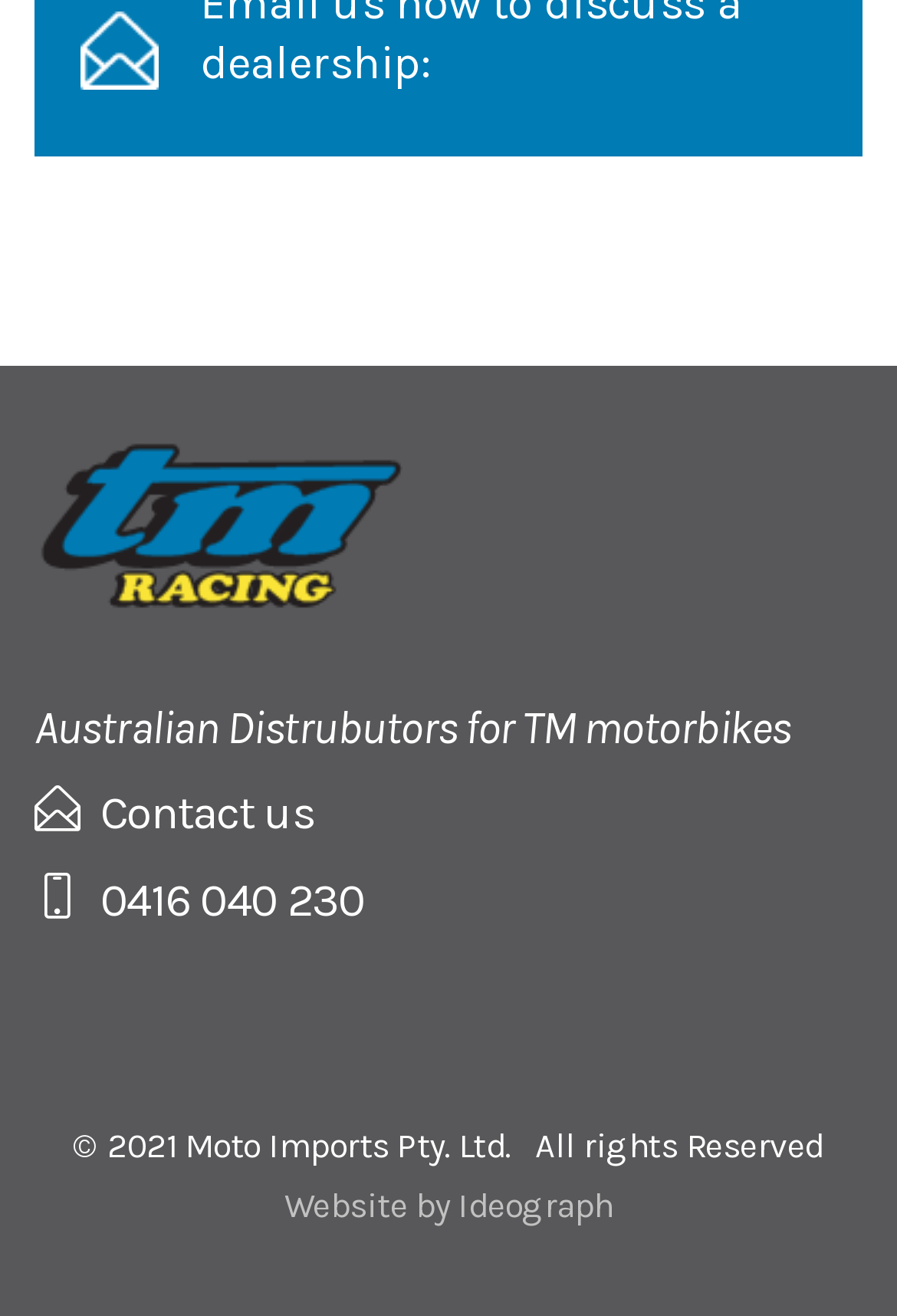What is the phone number of the distributors?
Answer with a single word or phrase, using the screenshot for reference.

0416 040 230